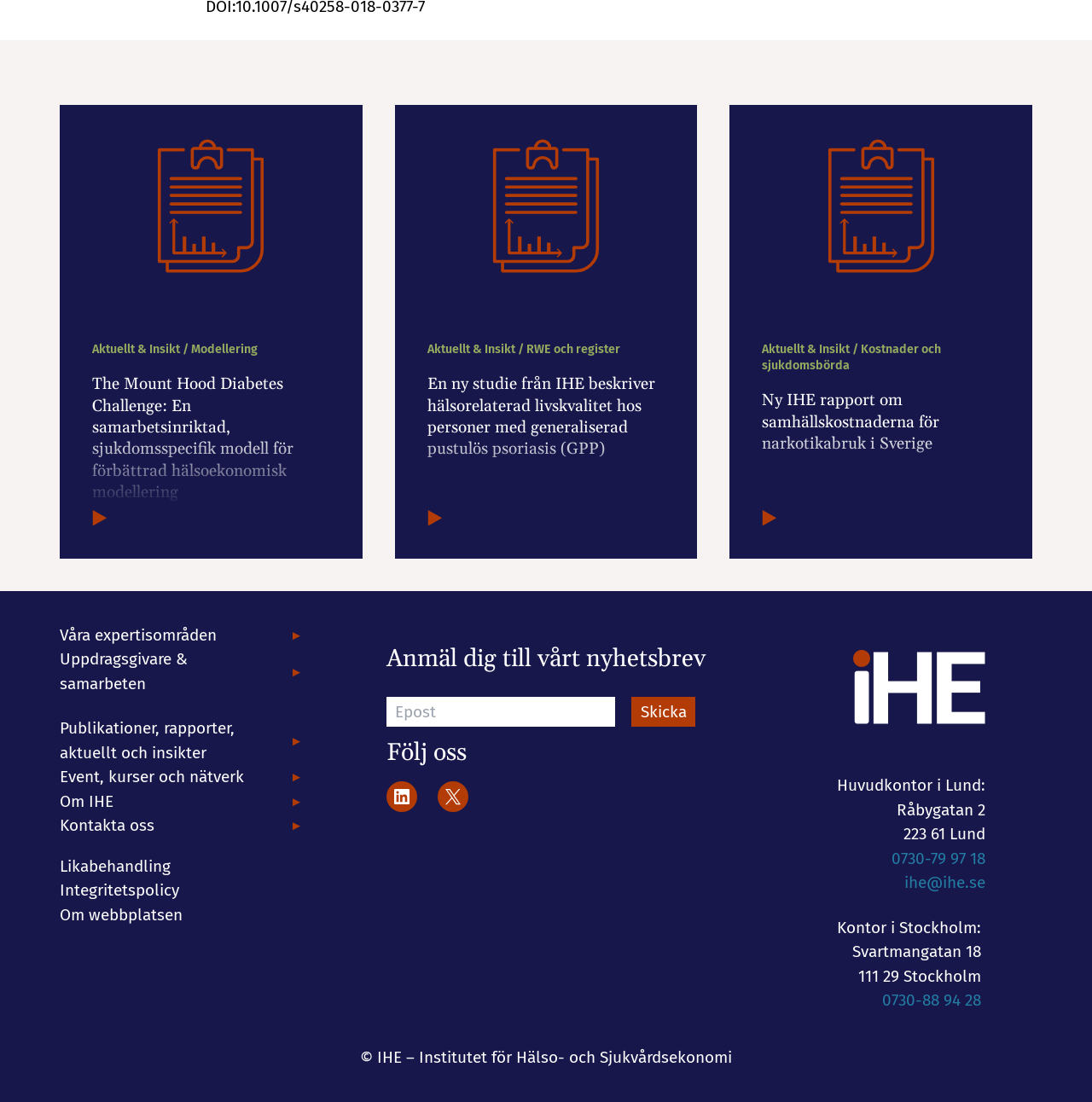Identify the bounding box coordinates of the element to click to follow this instruction: 'Contact IHE via phone'. Ensure the coordinates are four float values between 0 and 1, provided as [left, top, right, bottom].

[0.816, 0.77, 0.902, 0.788]